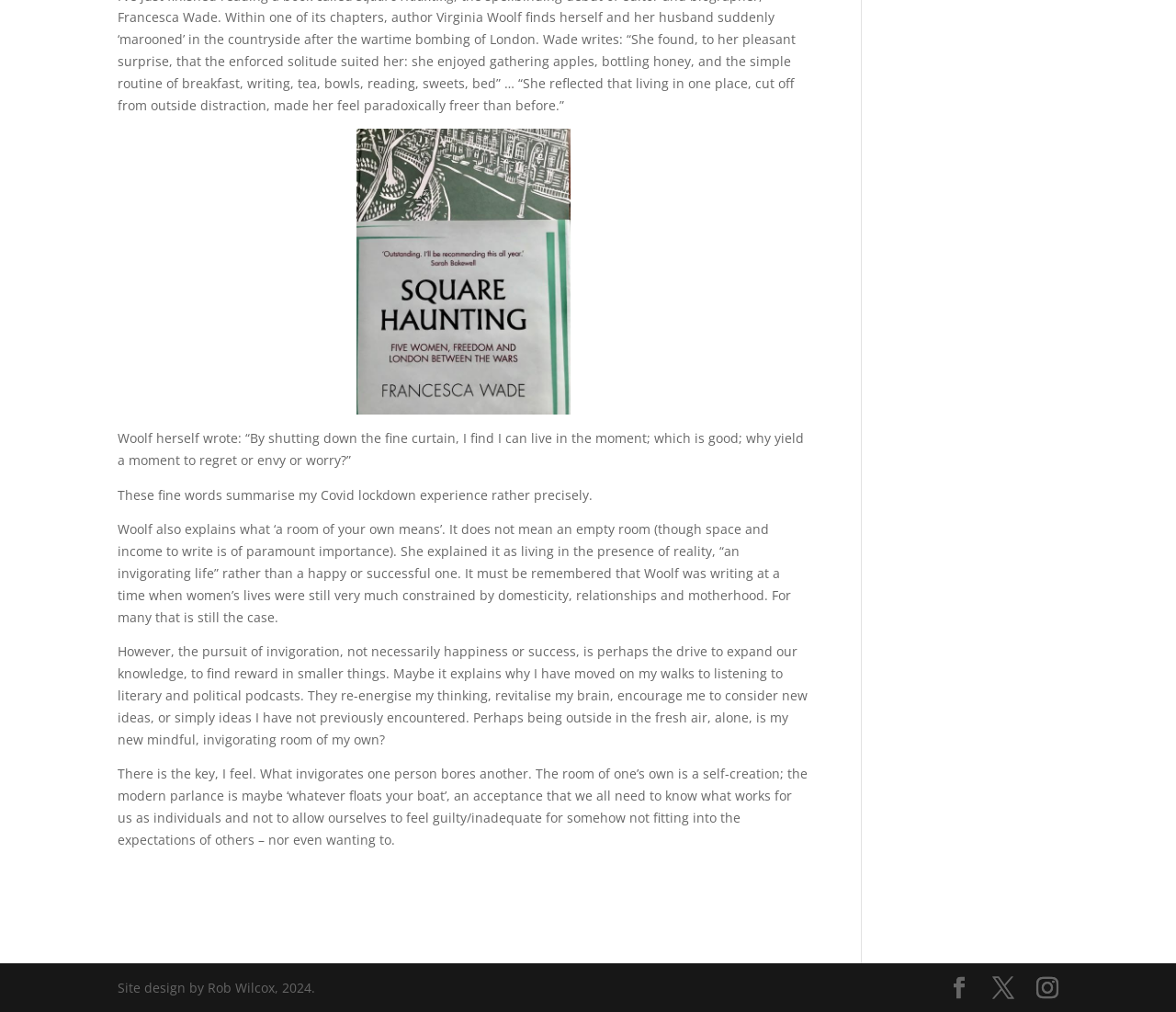Who is the author of the article?
Refer to the image and respond with a one-word or short-phrase answer.

Not specified